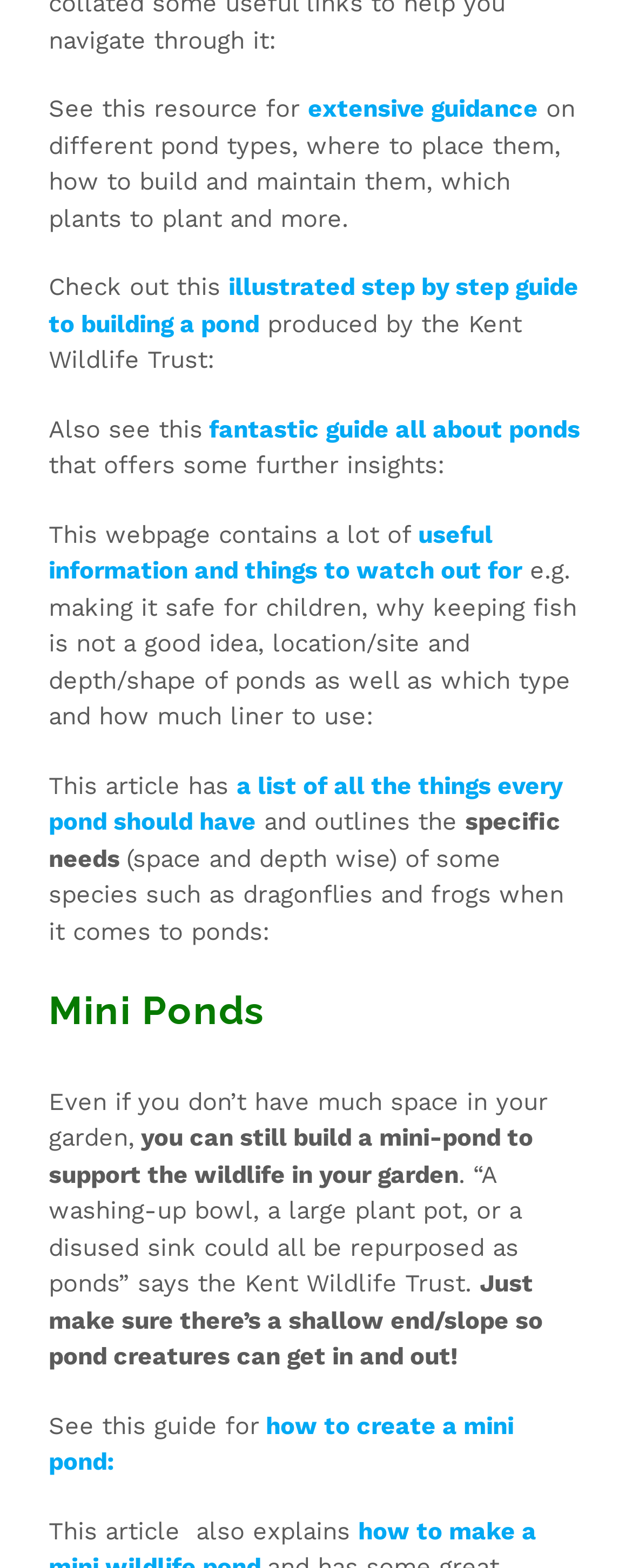Identify the bounding box for the UI element described as: "fantastic guide all about ponds". The coordinates should be four float numbers between 0 and 1, i.e., [left, top, right, bottom].

[0.32, 0.264, 0.918, 0.283]